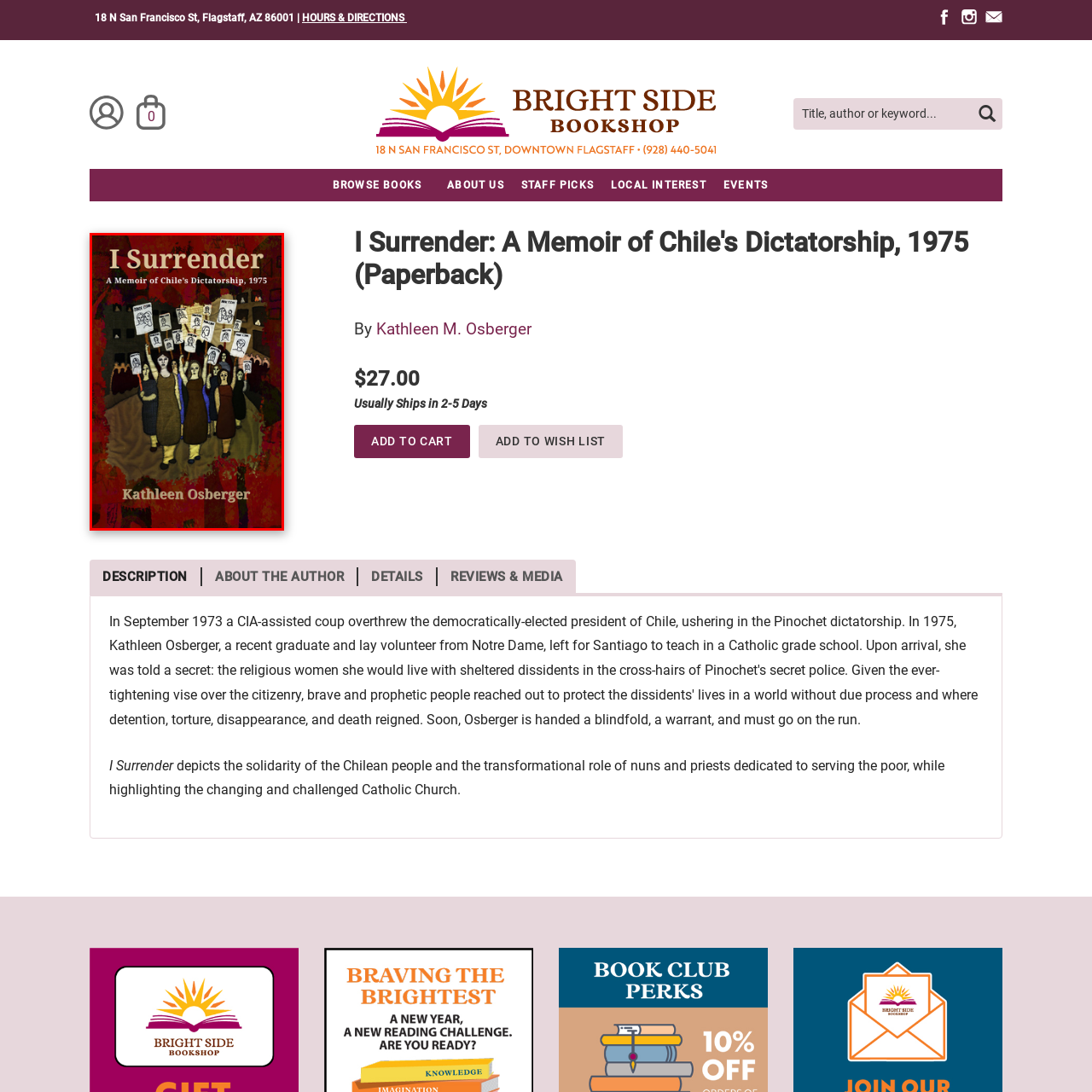Focus on the image encased in the red box and respond to the question with a single word or phrase:
What are the women in the illustration doing?

Marching with protest signs